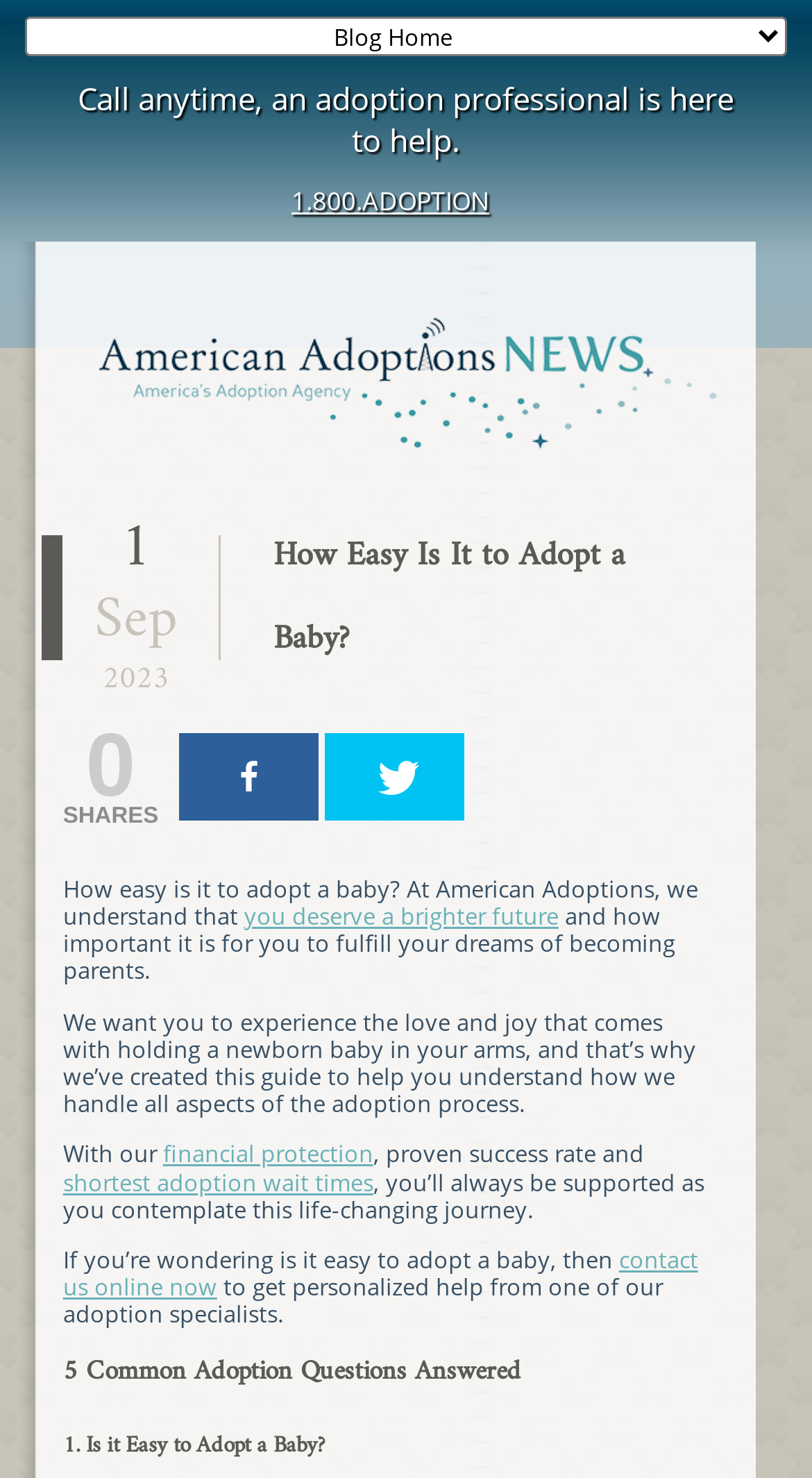Please analyze the image and provide a thorough answer to the question:
What is the current month and year?

I found the current month and year by looking at the static text elements 'Sep' and '2023' which are located near the top of the page, indicating that they represent the current date.